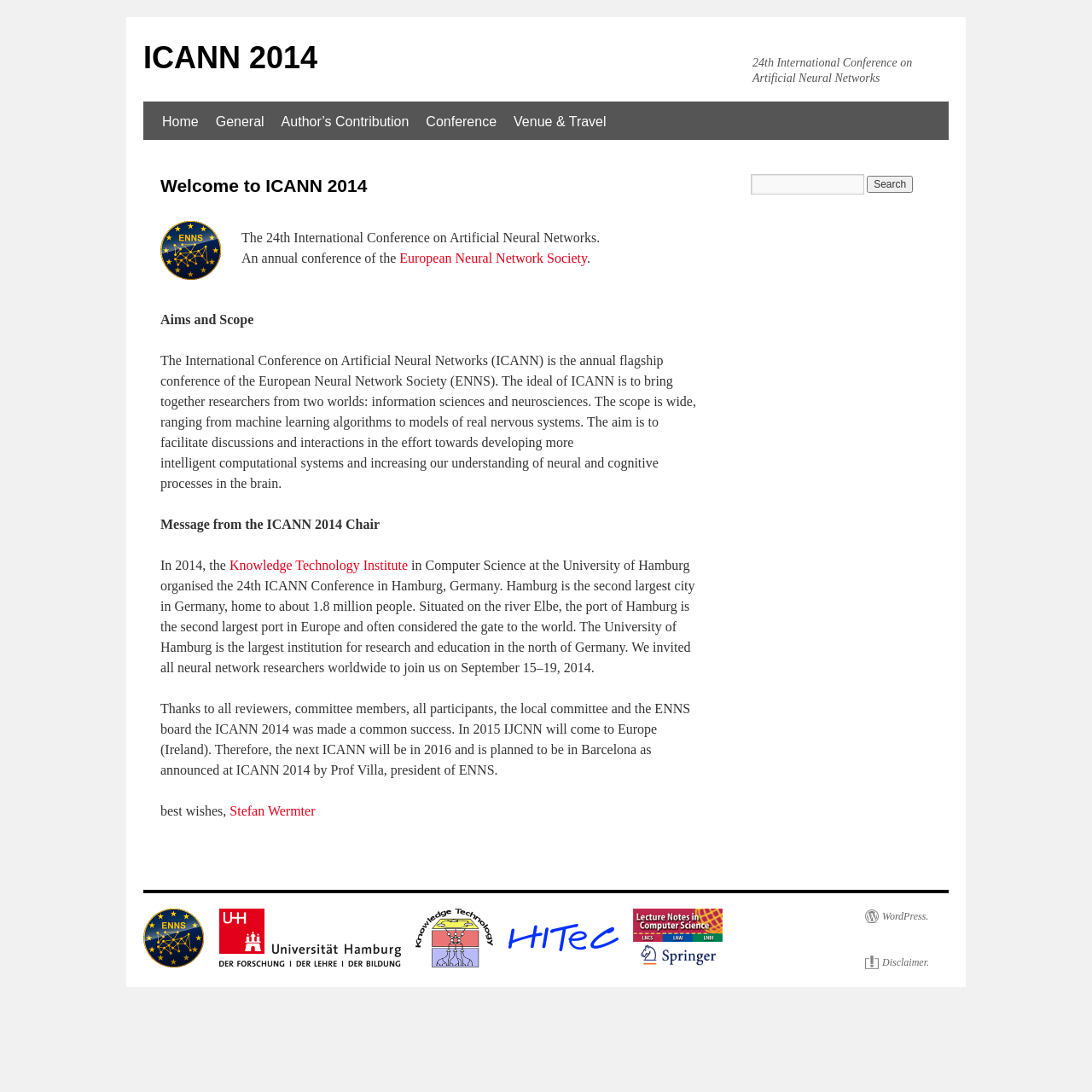Determine the bounding box coordinates of the UI element described below. Use the format (top-left x, top-left y, bottom-right x, bottom-right y) with floating point numbers between 0 and 1: Venue & Travel

[0.463, 0.095, 0.563, 0.128]